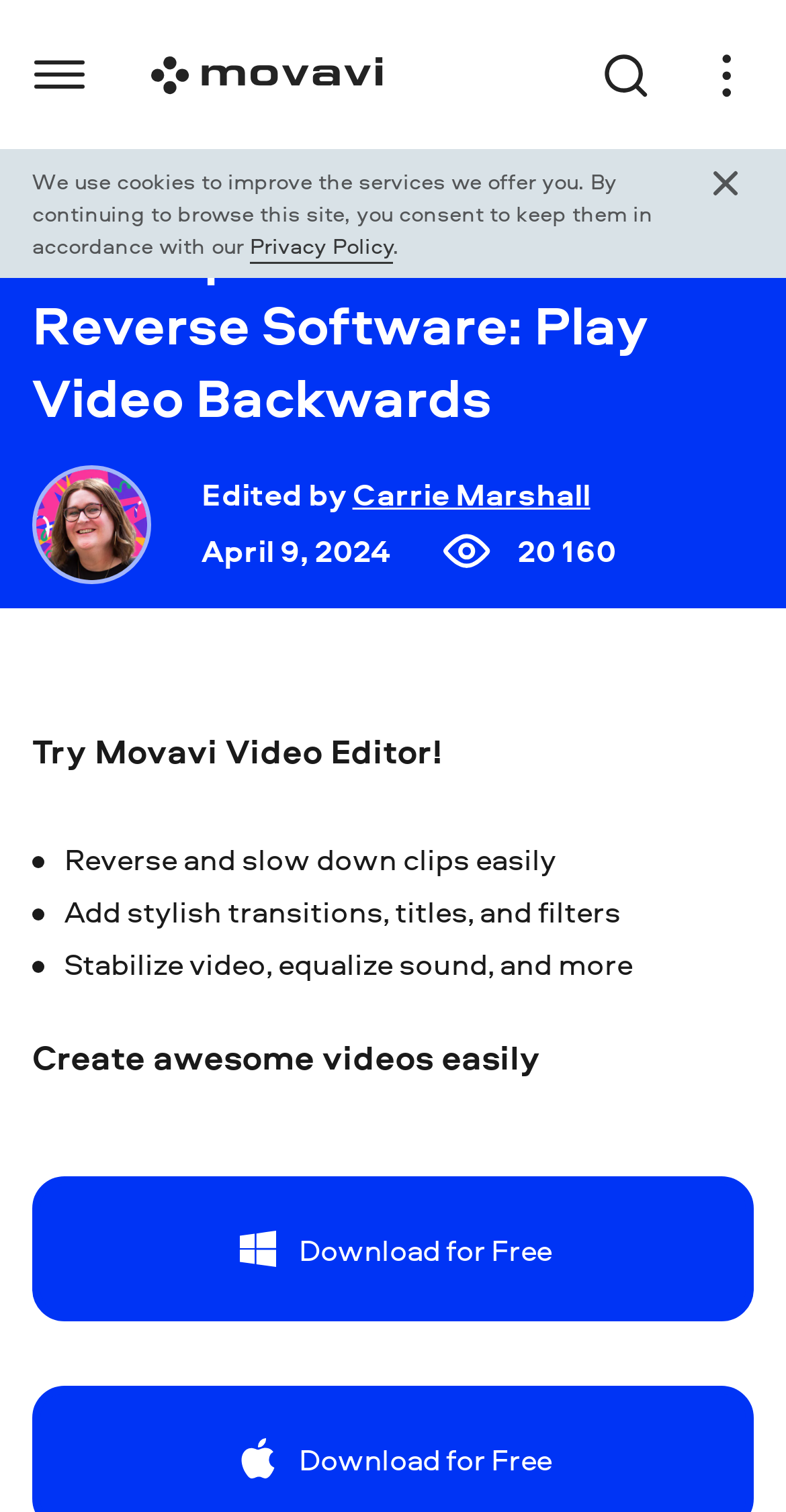Determine the bounding box coordinates for the area that should be clicked to carry out the following instruction: "Download Movavi Video Editor for free".

[0.041, 0.778, 0.959, 0.874]